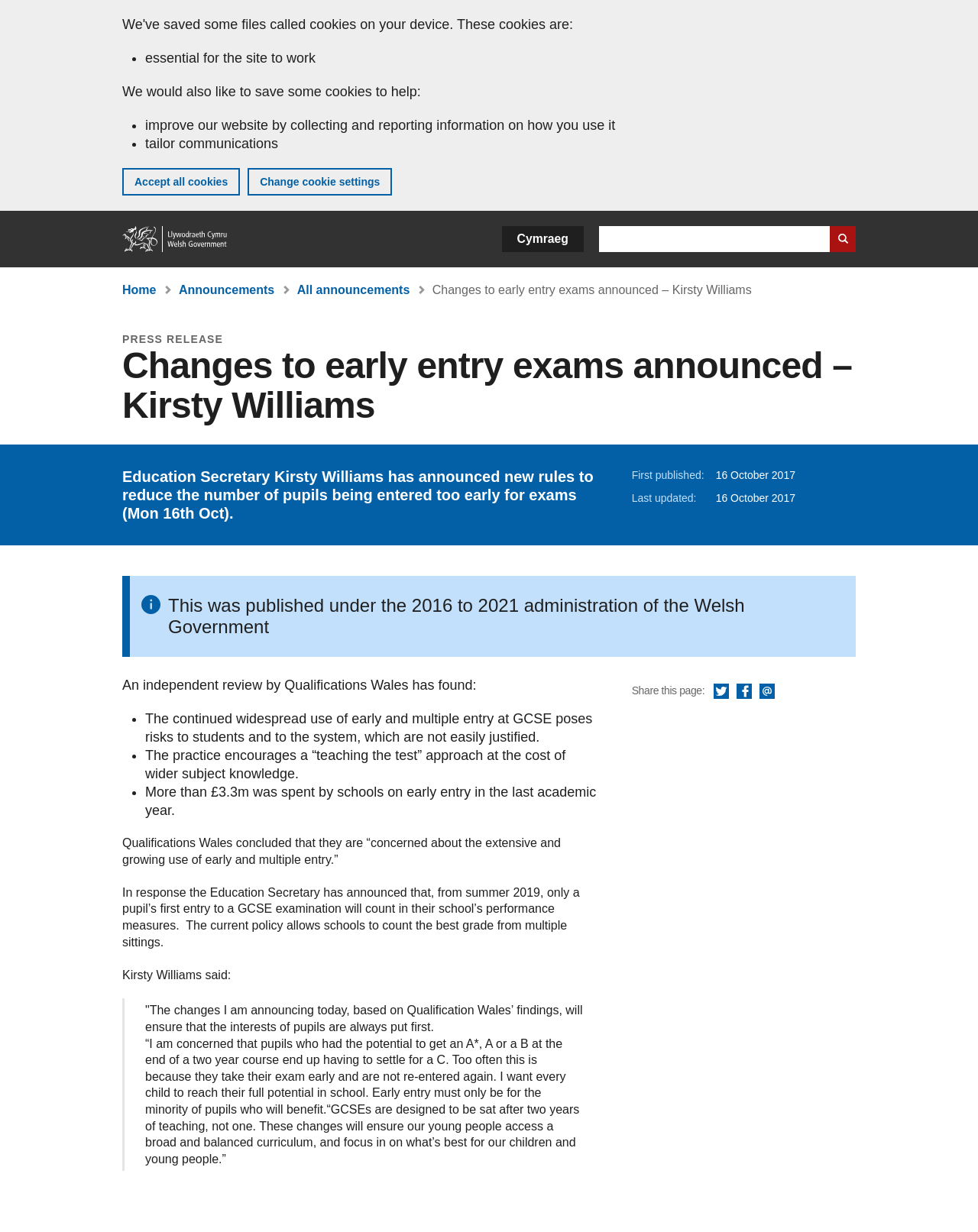Determine the bounding box coordinates of the section to be clicked to follow the instruction: "Search GOV.WALES". The coordinates should be given as four float numbers between 0 and 1, formatted as [left, top, right, bottom].

[0.612, 0.184, 0.875, 0.205]